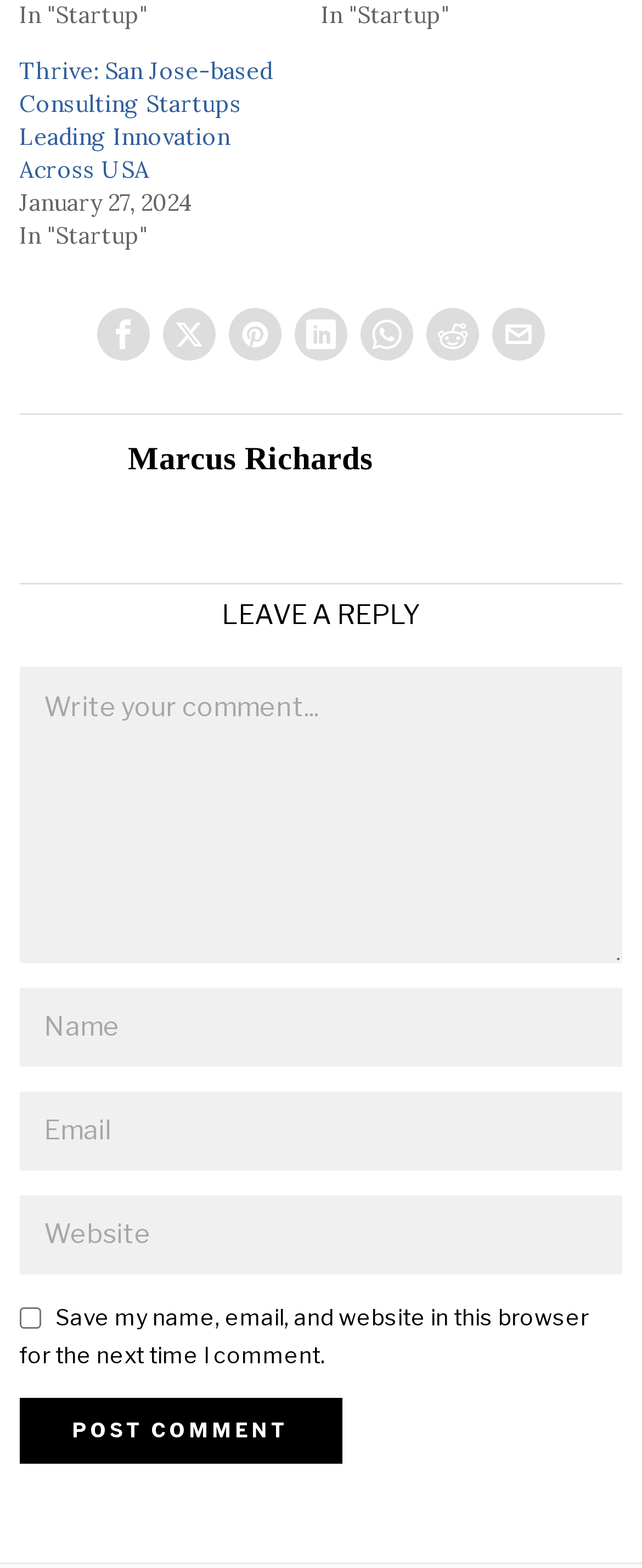Determine the bounding box coordinates for the area you should click to complete the following instruction: "contact us".

None